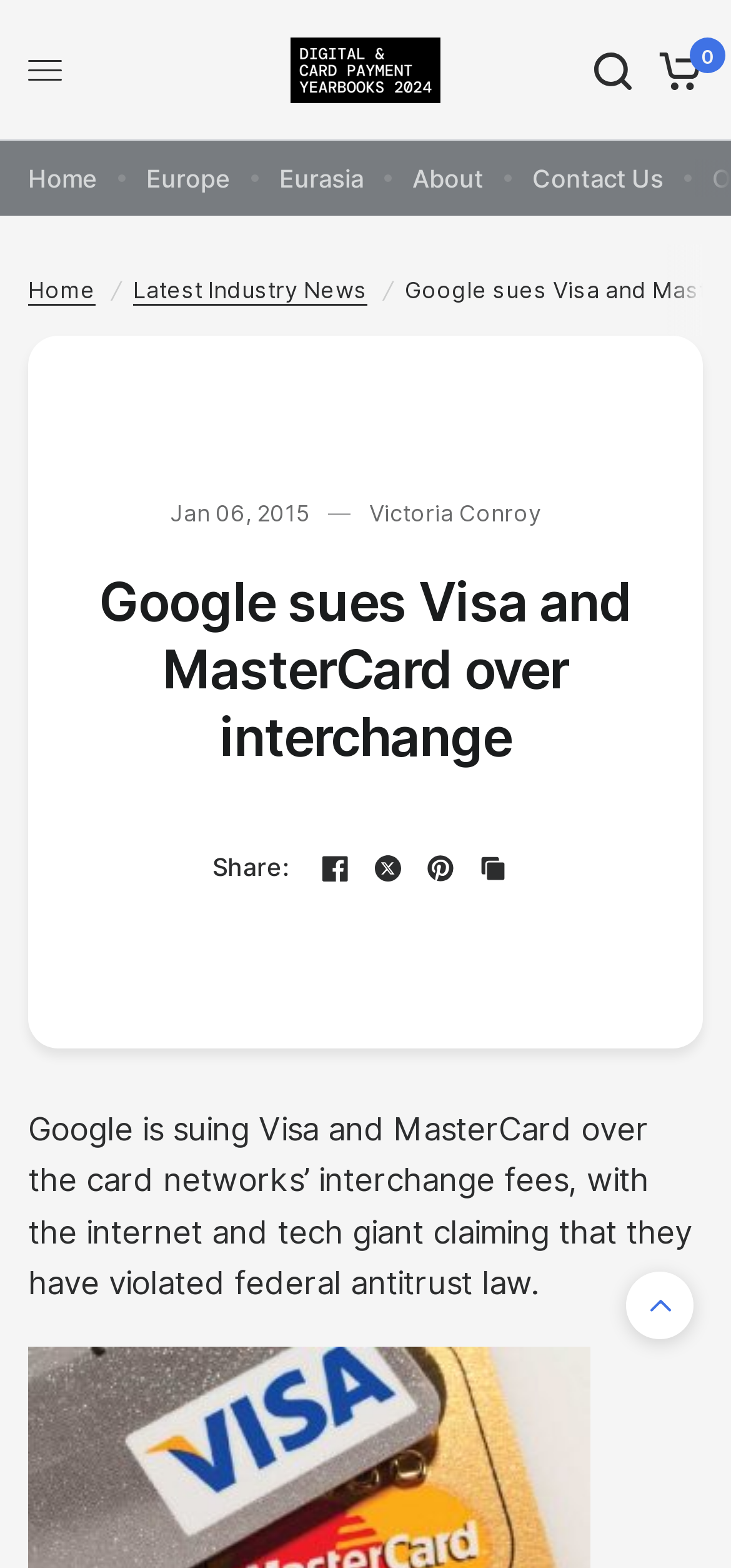Bounding box coordinates should be in the format (top-left x, top-left y, bottom-right x, bottom-right y) and all values should be floating point numbers between 0 and 1. Determine the bounding box coordinate for the UI element described as: parent_node: Share: title="Facebook"

[0.428, 0.539, 0.489, 0.568]